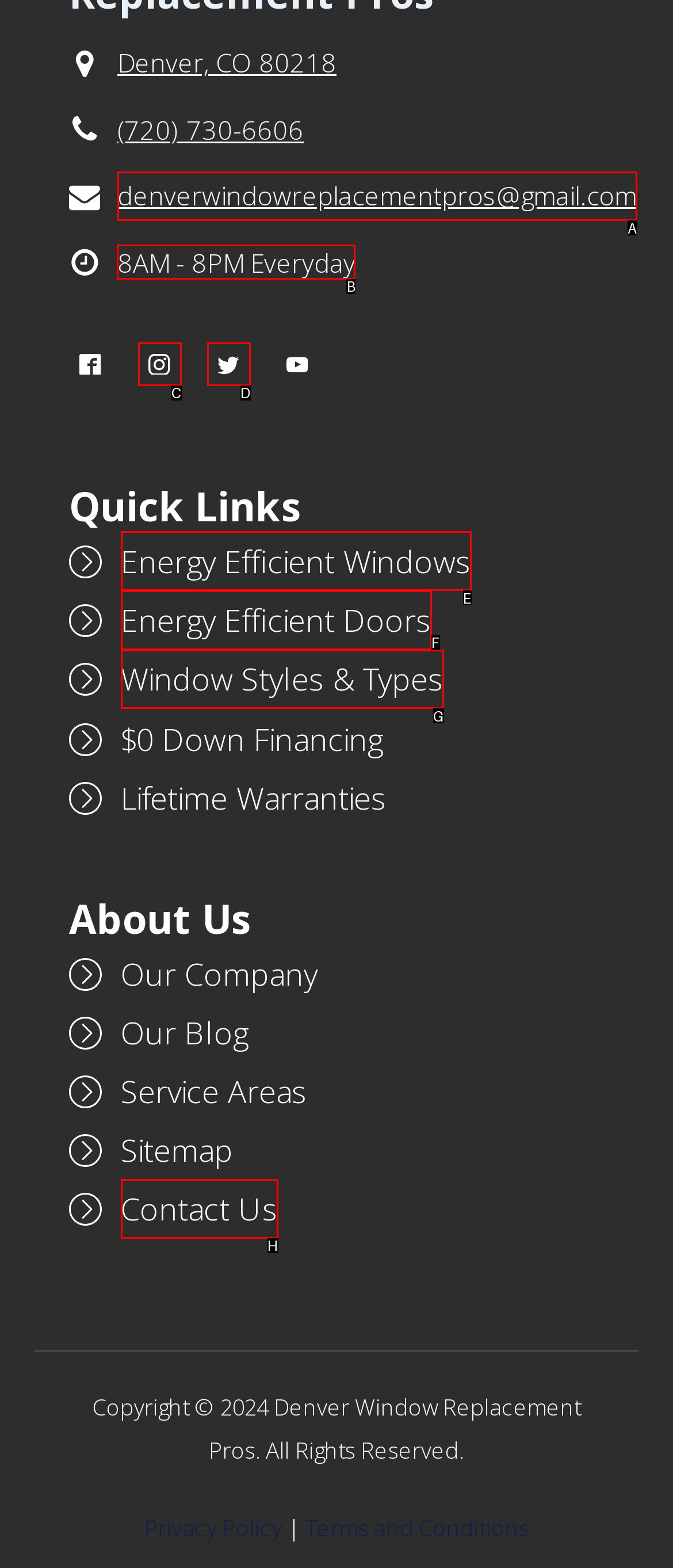Identify the correct UI element to click for the following task: Check business hours Choose the option's letter based on the given choices.

B